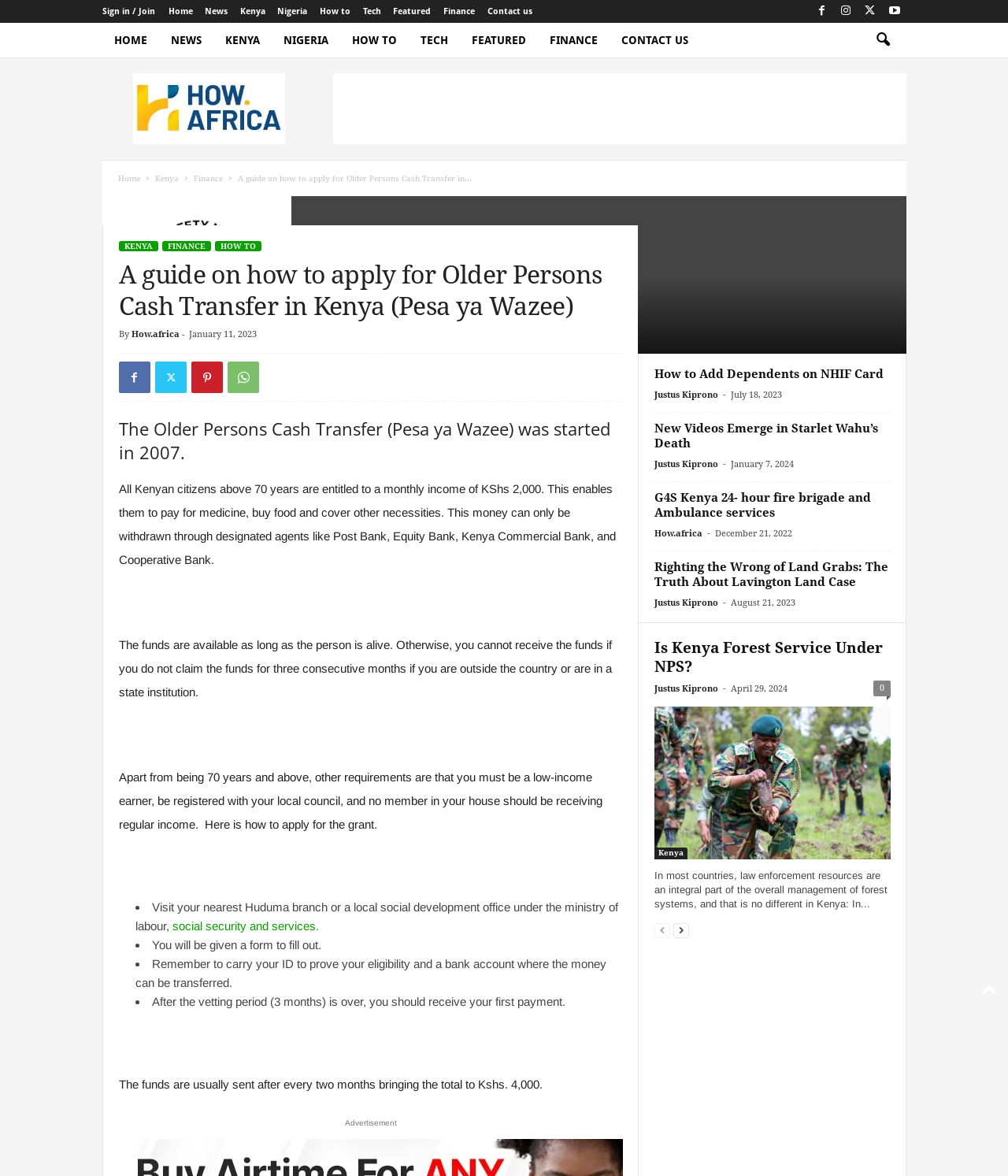Respond with a single word or phrase to the following question:
What is the minimum age requirement for Older Persons Cash Transfer in Kenya?

70 years